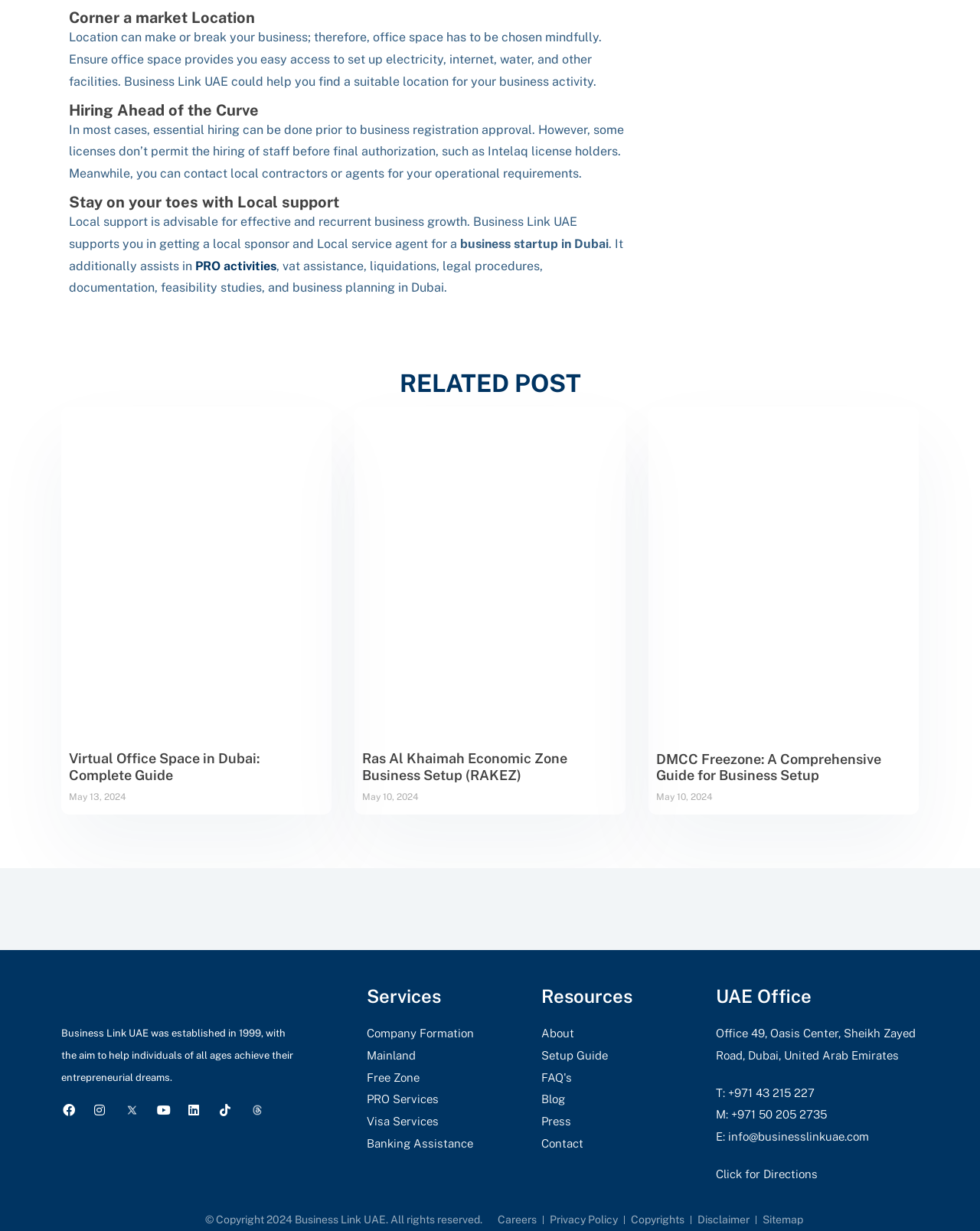Answer the following query concisely with a single word or phrase:
What is the main purpose of Business Link UAE?

Help individuals achieve entrepreneurial dreams